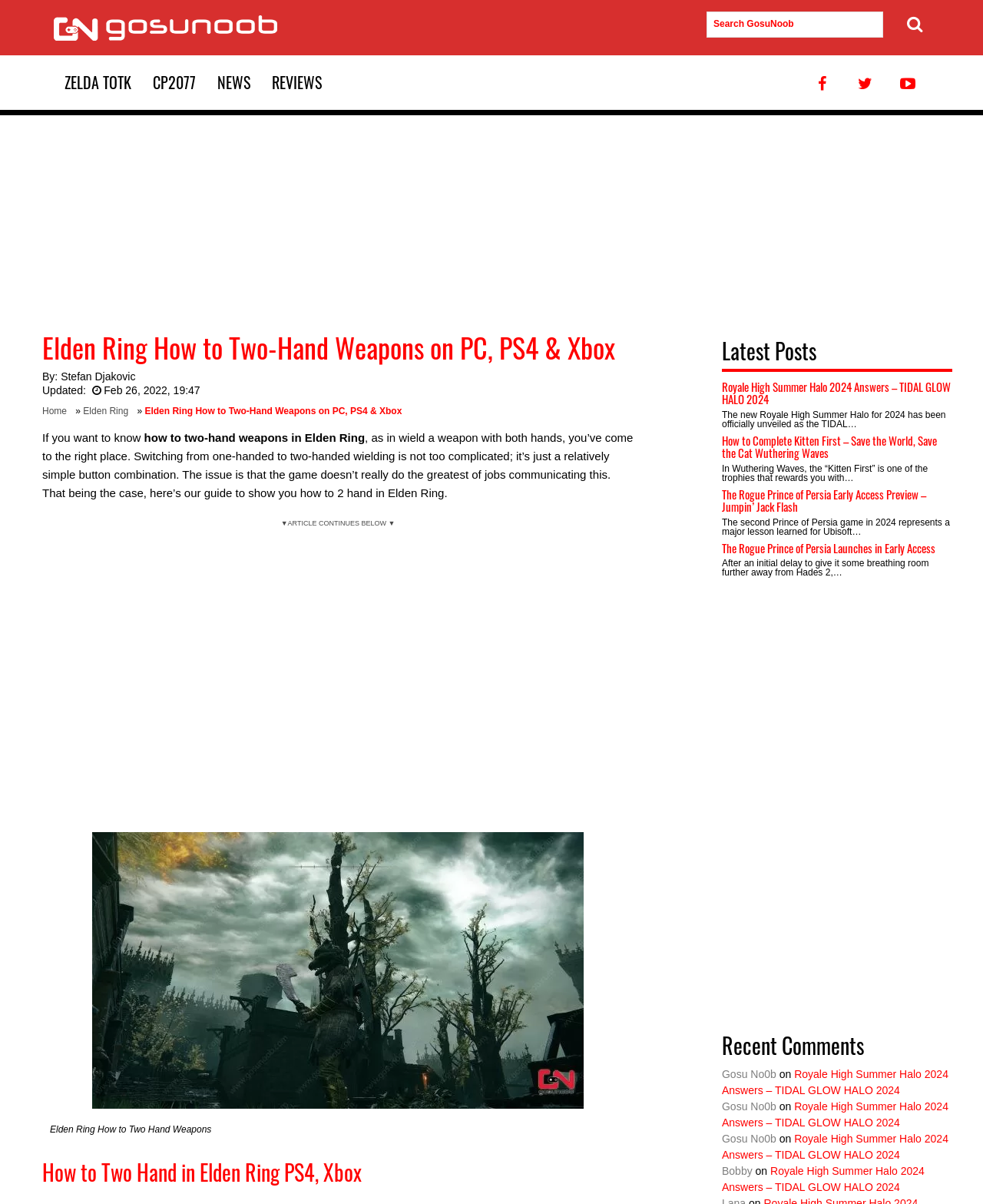Generate a comprehensive description of the webpage.

This webpage is a guide on how to two-hand weapons in Elden Ring on PC, PS4, and Xbox. At the top, there is a navigation bar with links to "GosuNoob.com Video Game News & Guides", "ZELDA TOTK", "CP2077", "NEWS", "REVIEWS", and several social media icons. Below the navigation bar, there is a search bar with a textbox and a search button.

The main content of the webpage is divided into two sections. On the left side, there is a header section with the title "Elden Ring How to Two-Hand Weapons on PC, PS4 & Xbox" and information about the author and the date of publication. Below the header, there is a brief introduction to the guide, explaining that it will show how to wield a two-handed weapon in Elden Ring.

On the right side, there is a section with the latest posts, including "Royale High Summer Halo 2024 Answers – TIDAL GLOW HALO 2024", "How to Complete Kitten First – Save the World, Save the Cat Wuthering Waves", "The Rogue Prince of Persia Early Access Preview – Jumpin’ Jack Flash", and "The Rogue Prince of Persia Launches in Early Access". Each post has a heading, a brief summary, and a link to the full article.

Below the latest posts section, there is a section with recent comments, including comments from "Gosu No0b" and "Bobby" on the article "Royale High Summer Halo 2024 Answers – TIDAL GLOW HALO 2024".

In the middle of the webpage, there is a large image with a caption "Elden Ring How to Two Hand Weapons" and a heading "How to Two Hand in Elden Ring PS4, Xbox" above it. The image is followed by a detailed guide on how to two-hand weapons in Elden Ring, including the button combination required to switch from one-handed to two-handed wielding.